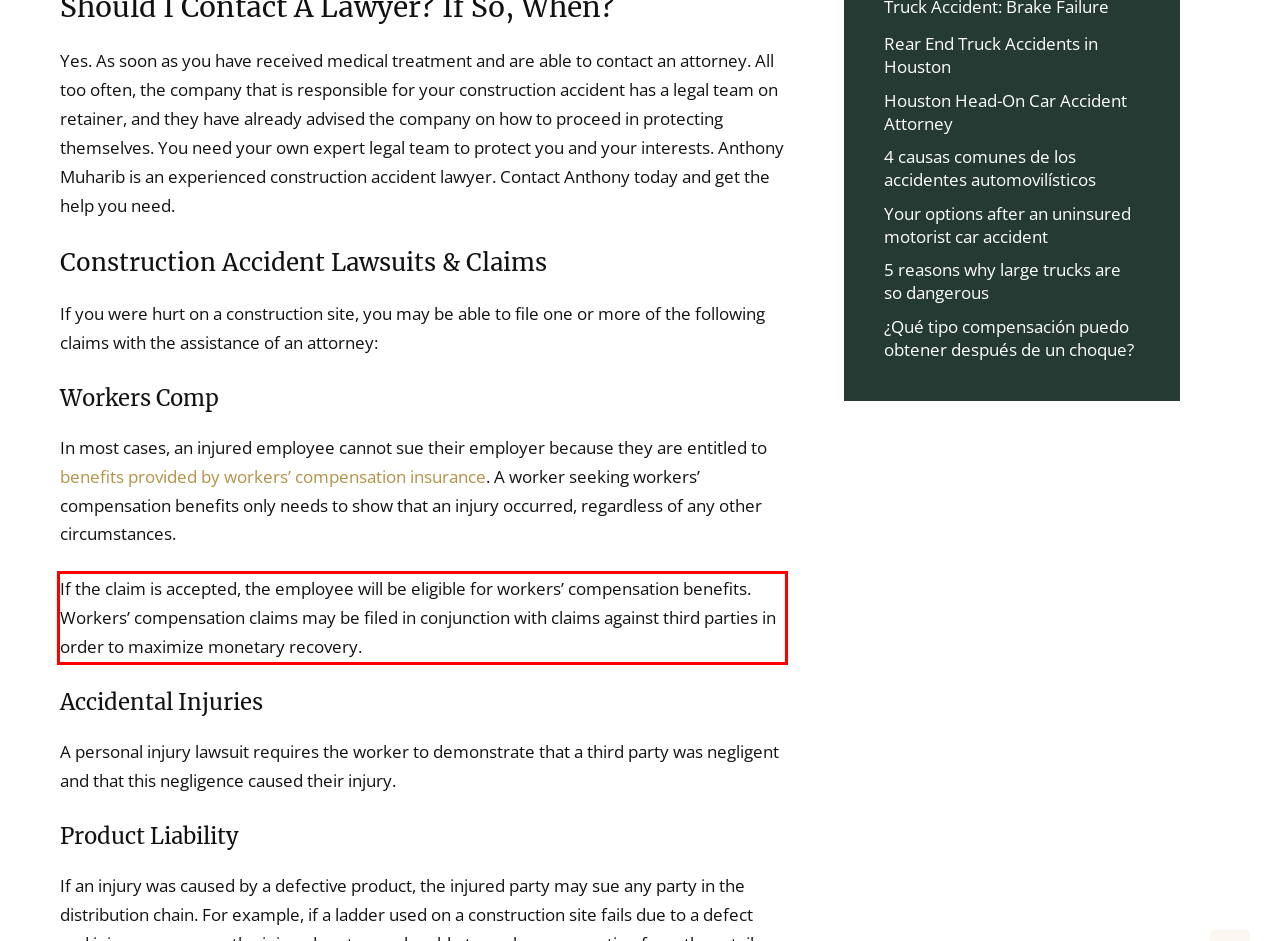Examine the screenshot of the webpage, locate the red bounding box, and perform OCR to extract the text contained within it.

If the claim is accepted, the employee will be eligible for workers’ compensation benefits. Workers’ compensation claims may be filed in conjunction with claims against third parties in order to maximize monetary recovery.